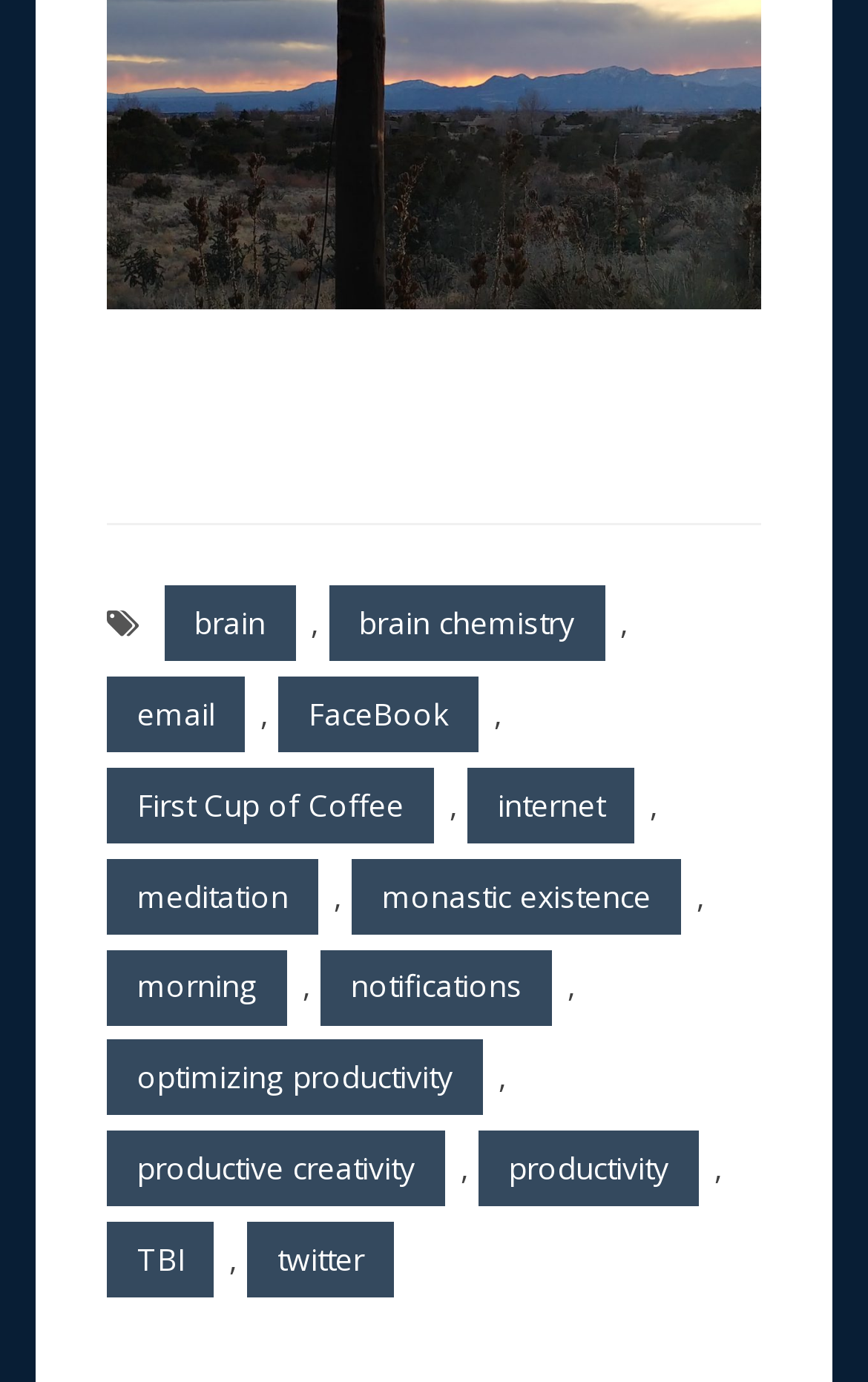What is the first link in the footer? Examine the screenshot and reply using just one word or a brief phrase.

brain